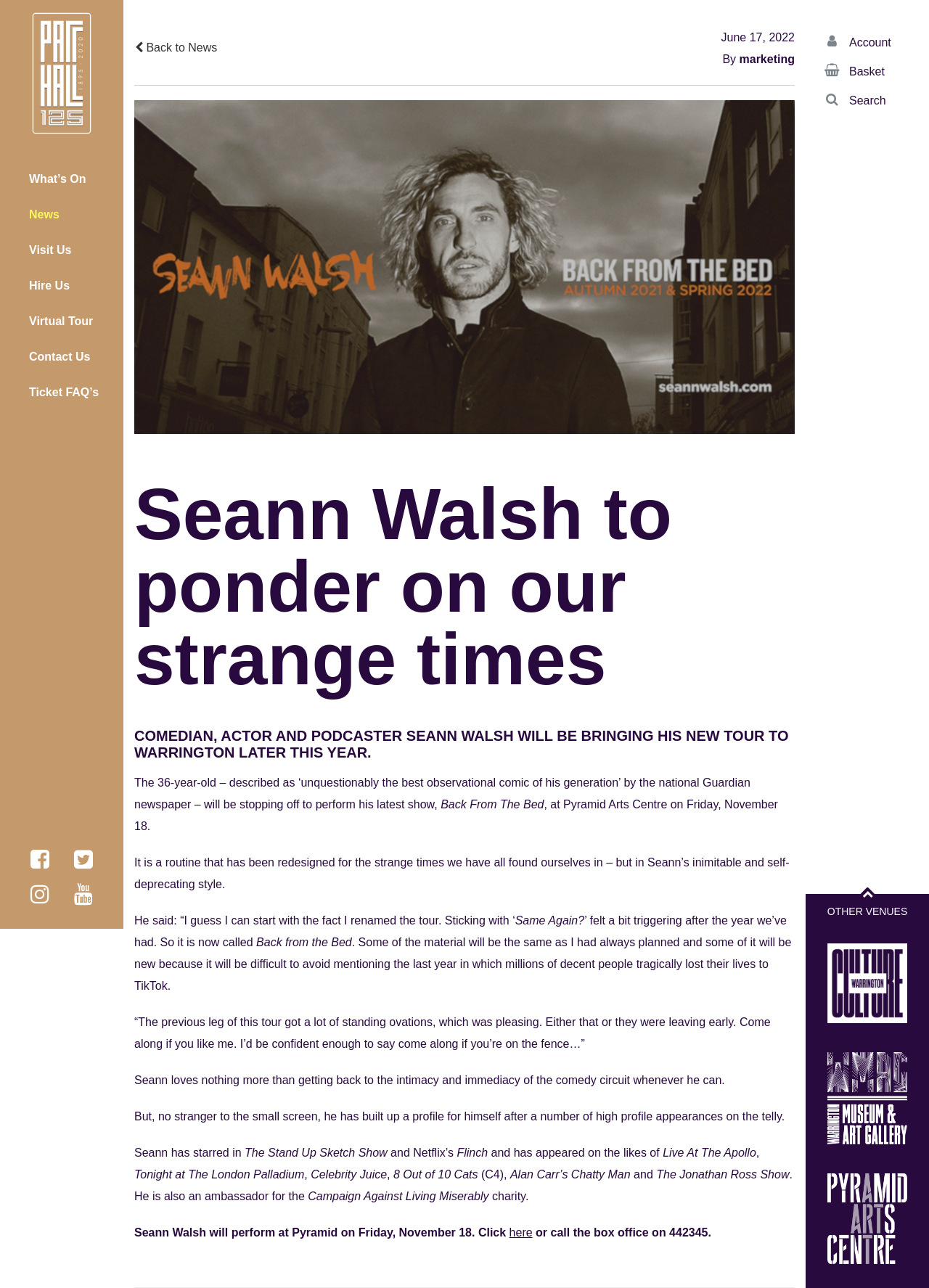Please identify the bounding box coordinates of the area that needs to be clicked to follow this instruction: "Click on What’s On".

[0.031, 0.127, 0.093, 0.151]